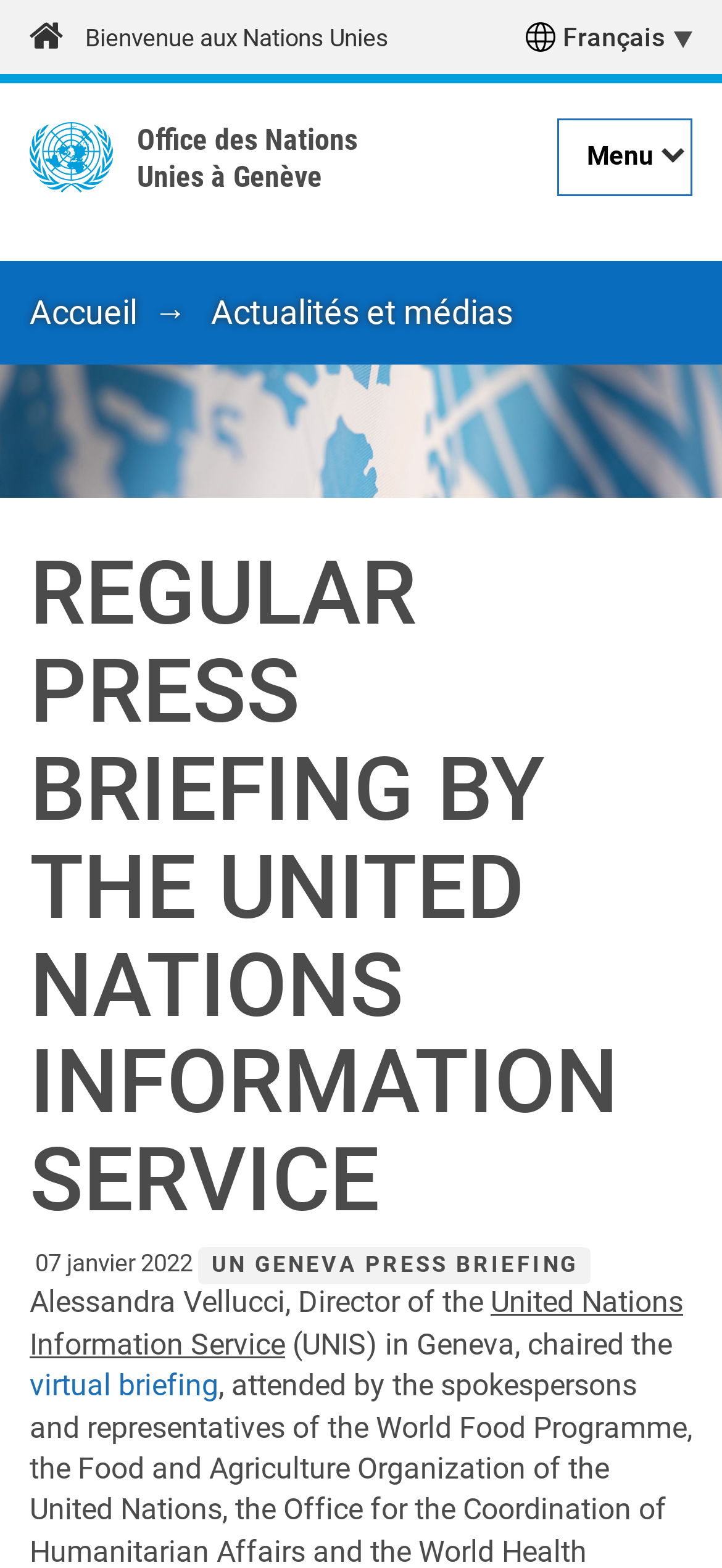From the webpage screenshot, identify the region described by Menu. Provide the bounding box coordinates as (top-left x, top-left y, bottom-right x, bottom-right y), with each value being a floating point number between 0 and 1.

[0.772, 0.075, 0.959, 0.125]